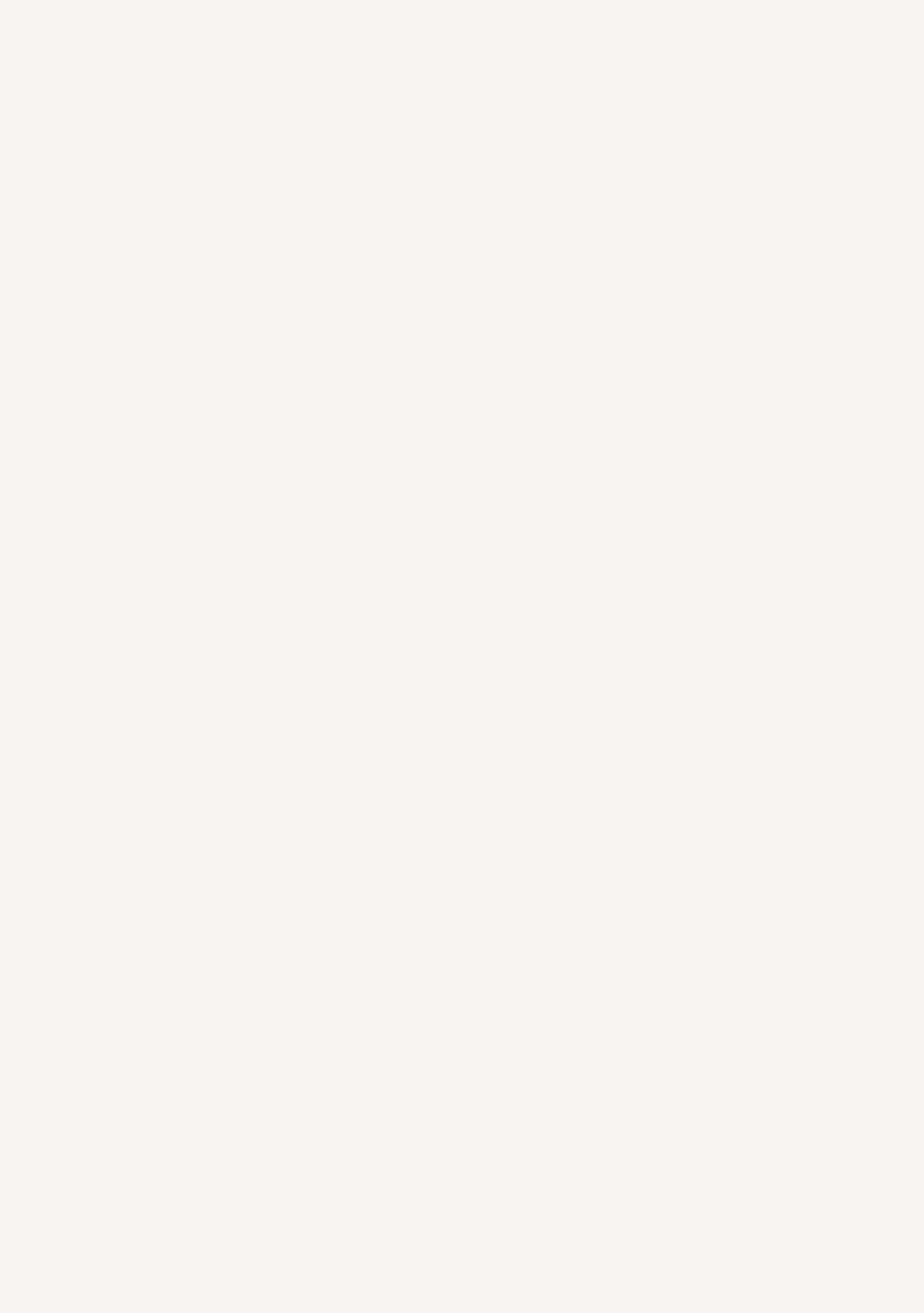Please provide the bounding box coordinates for the element that needs to be clicked to perform the instruction: "view directions and parking information". The coordinates must consist of four float numbers between 0 and 1, formatted as [left, top, right, bottom].

[0.192, 0.125, 0.808, 0.181]